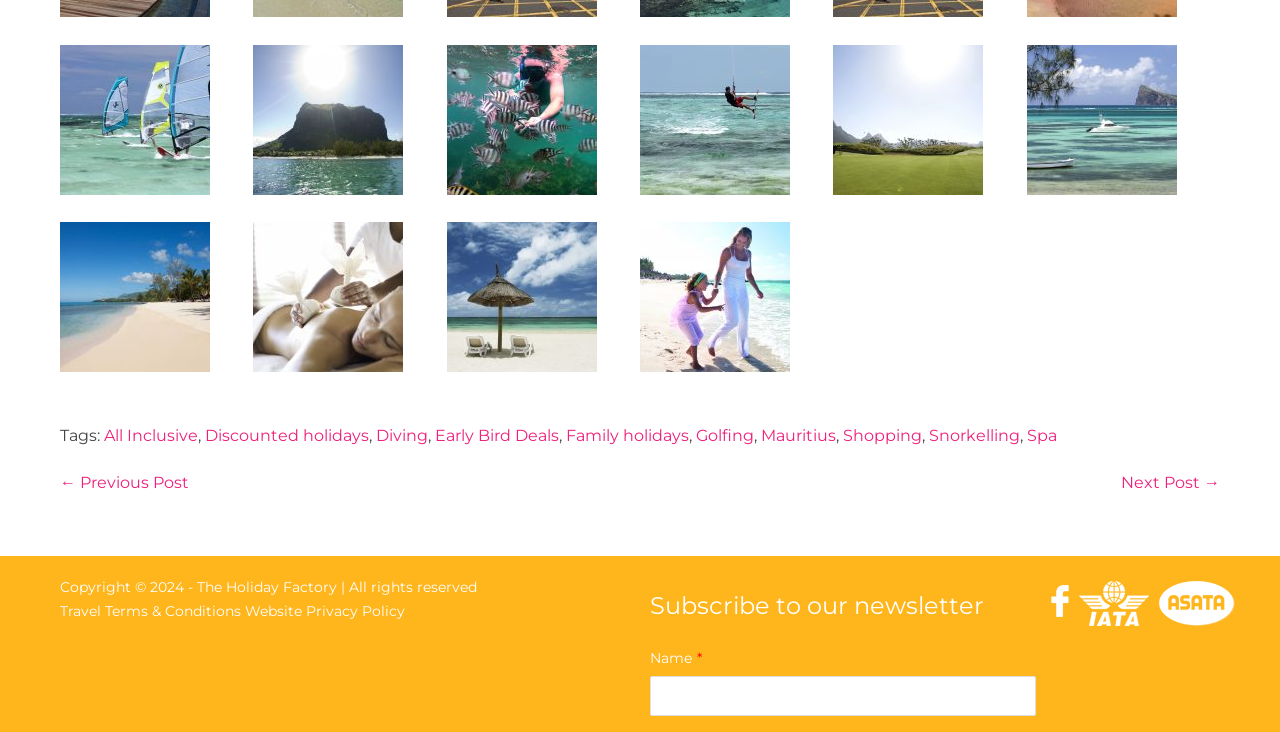Provide the bounding box coordinates of the section that needs to be clicked to accomplish the following instruction: "Subscribe to the newsletter."

[0.508, 0.808, 0.769, 0.847]